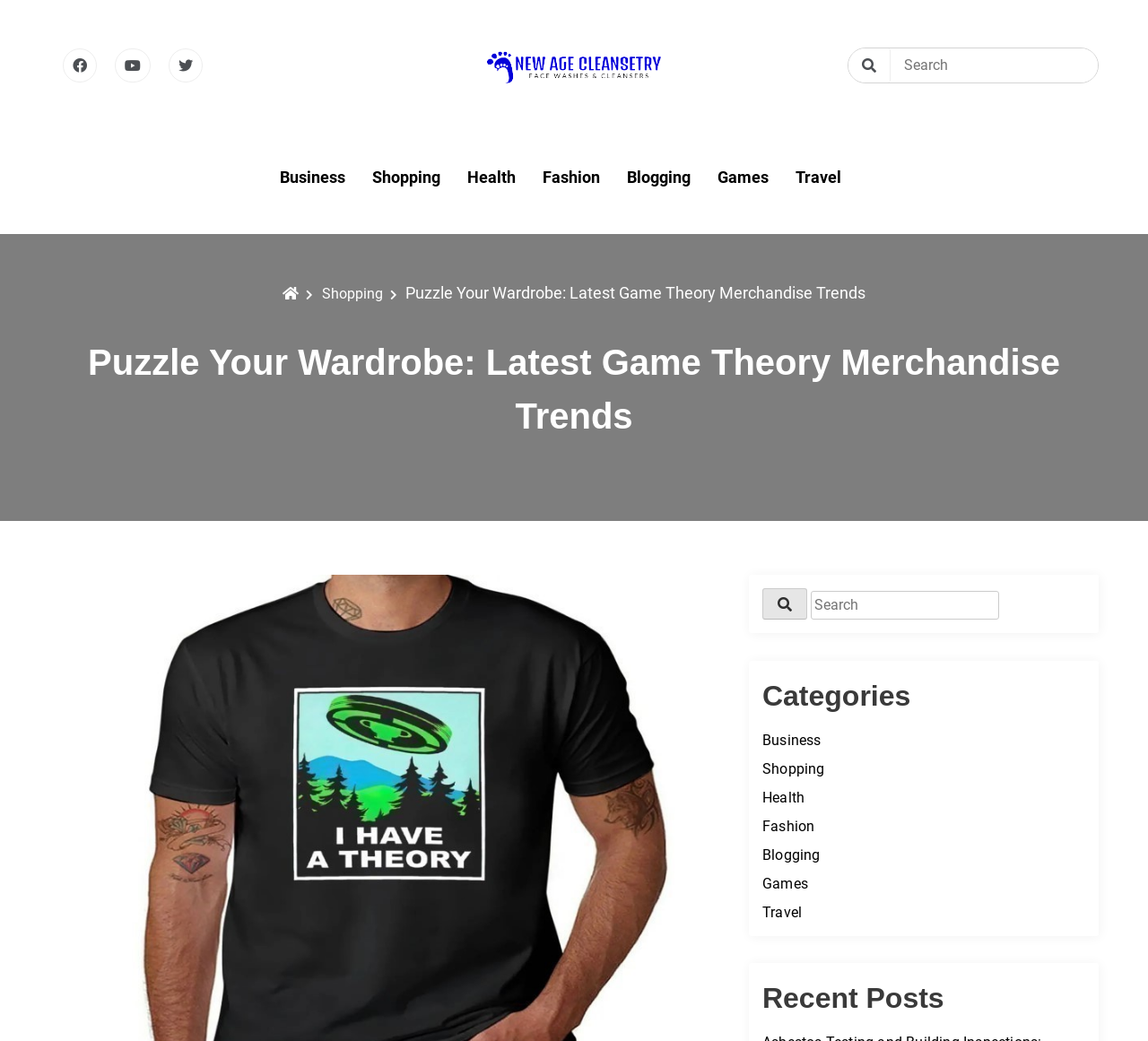Please look at the image and answer the question with a detailed explanation: What is the text above the first search box?

The text above the first search box can be found by looking at the StaticText element at coordinates [0.422, 0.087, 0.583, 0.105]. The text is 'Face Washes & Cleansers'.